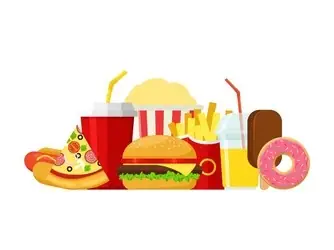What is the theme of the image?
Carefully analyze the image and provide a detailed answer to the question.

The image emphasizes the theme of ultra-processed foods linked to health concerns, highlighting the potential impact of these diet choices on health and mortality, as mentioned in a recent study.